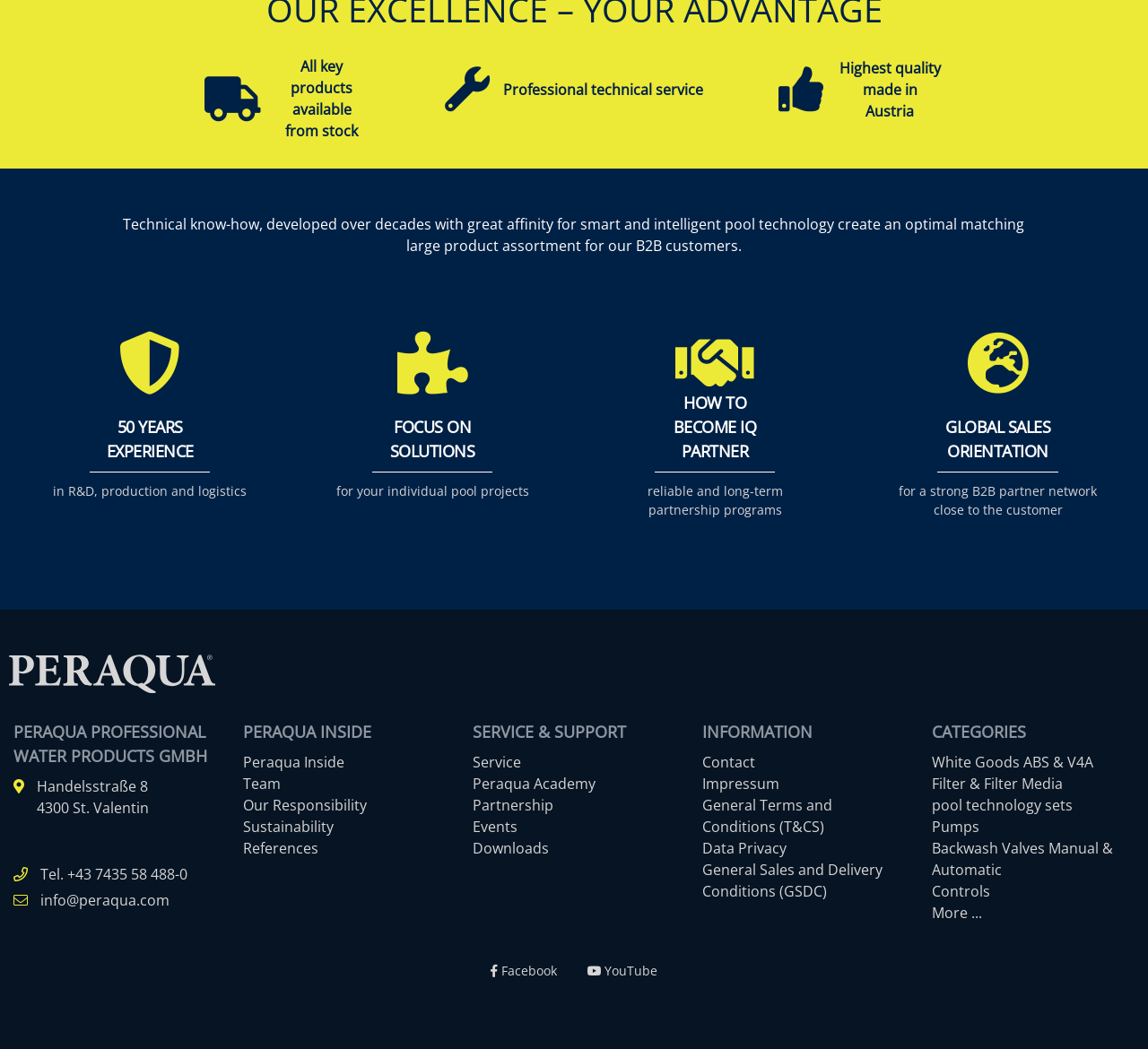Answer the question in a single word or phrase:
What is the phone number of the company?

Tel. +43 7435 58 488-0